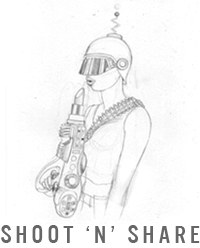Provide a comprehensive description of the image.

The image features a stylized sketch of a futuristic figure holding an imaginative device that resembles a combination of a camera and a makeup gun, reflecting the concept of "Shoot 'n' Share." The figure is adorned in a sleek outfit, complete with a helmet that has a visor and antenna-like features, enhancing the sci-fi aesthetic. This design suggests a blend of photography and beauty, possibly indicating a playful approach to self-expression. The bottom of the image prominently displays the phrase "SHOOT ‘N’ SHARE," which aligns with current trends in social media and personal branding. Overall, the artwork captures the intersection of technology, fashion, and creativity in a modern context.